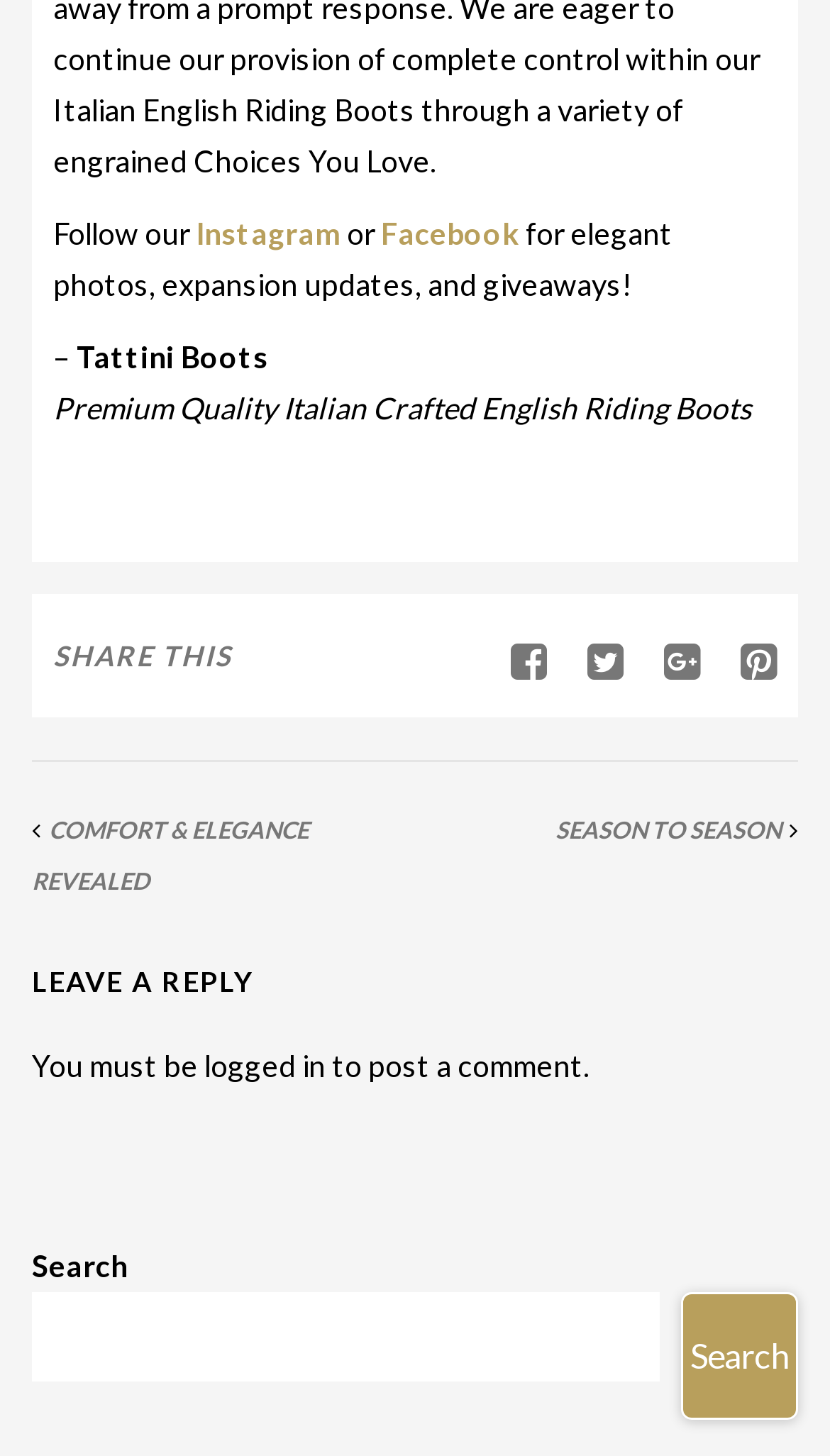Pinpoint the bounding box coordinates of the clickable area necessary to execute the following instruction: "Follow us on Instagram". The coordinates should be given as four float numbers between 0 and 1, namely [left, top, right, bottom].

[0.236, 0.148, 0.41, 0.173]